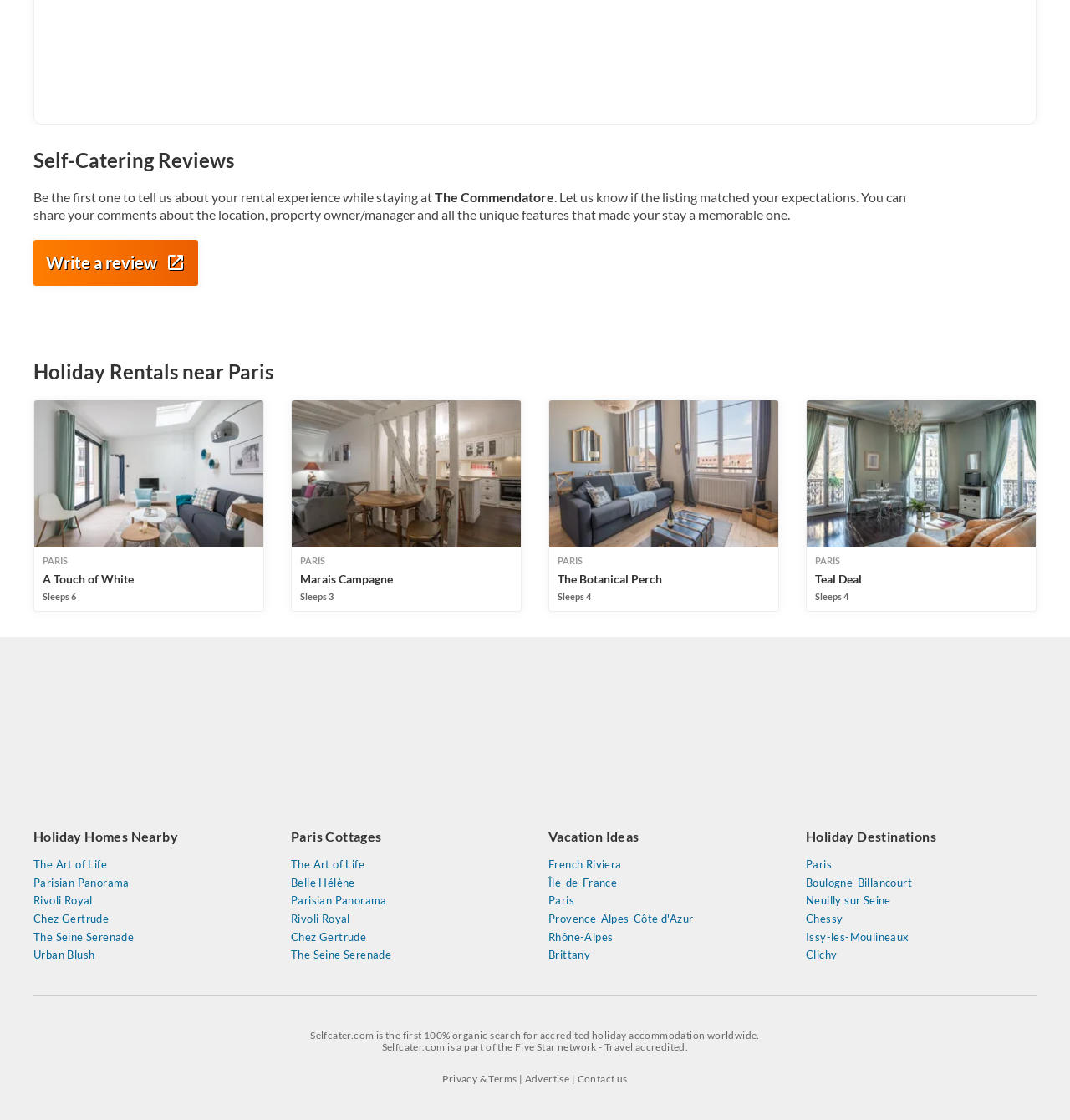What is the purpose of the 'Write a review' link?
Using the information presented in the image, please offer a detailed response to the question.

The 'Write a review' link is likely intended for users to share their experiences and opinions about their holiday rentals. The surrounding text 'Let us know if the listing matched your expectations. You can share your comments about the location, property owner/manager and all the unique features that made your stay a memorable one.' suggests that the link is for users to provide feedback about their rentals.